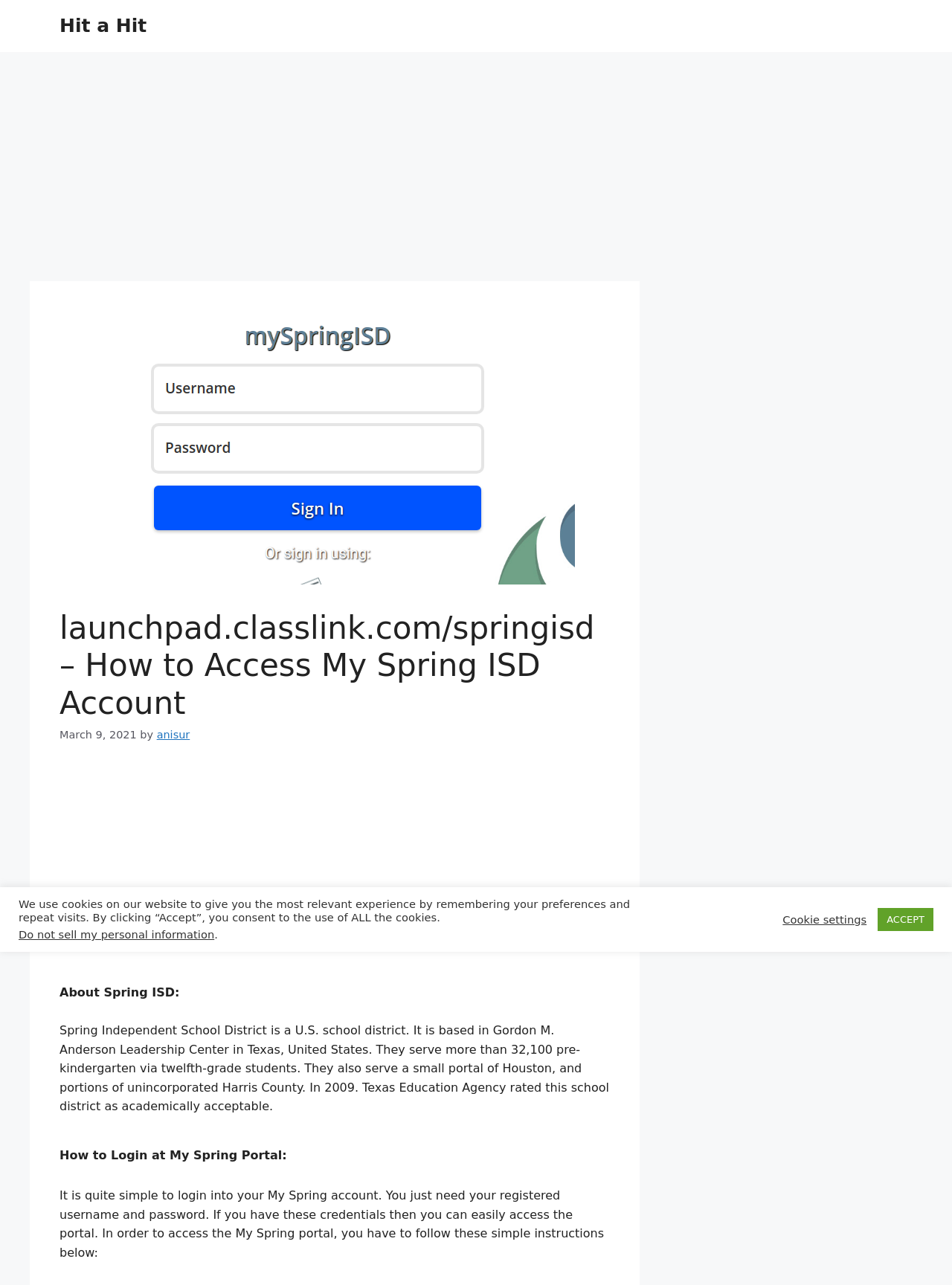How many students does Spring ISD serve?
Refer to the image and give a detailed response to the question.

The webpage states that Spring ISD serves more than 32,100 pre-kindergarten via twelfth-grade students, as mentioned in the paragraph that describes the district.